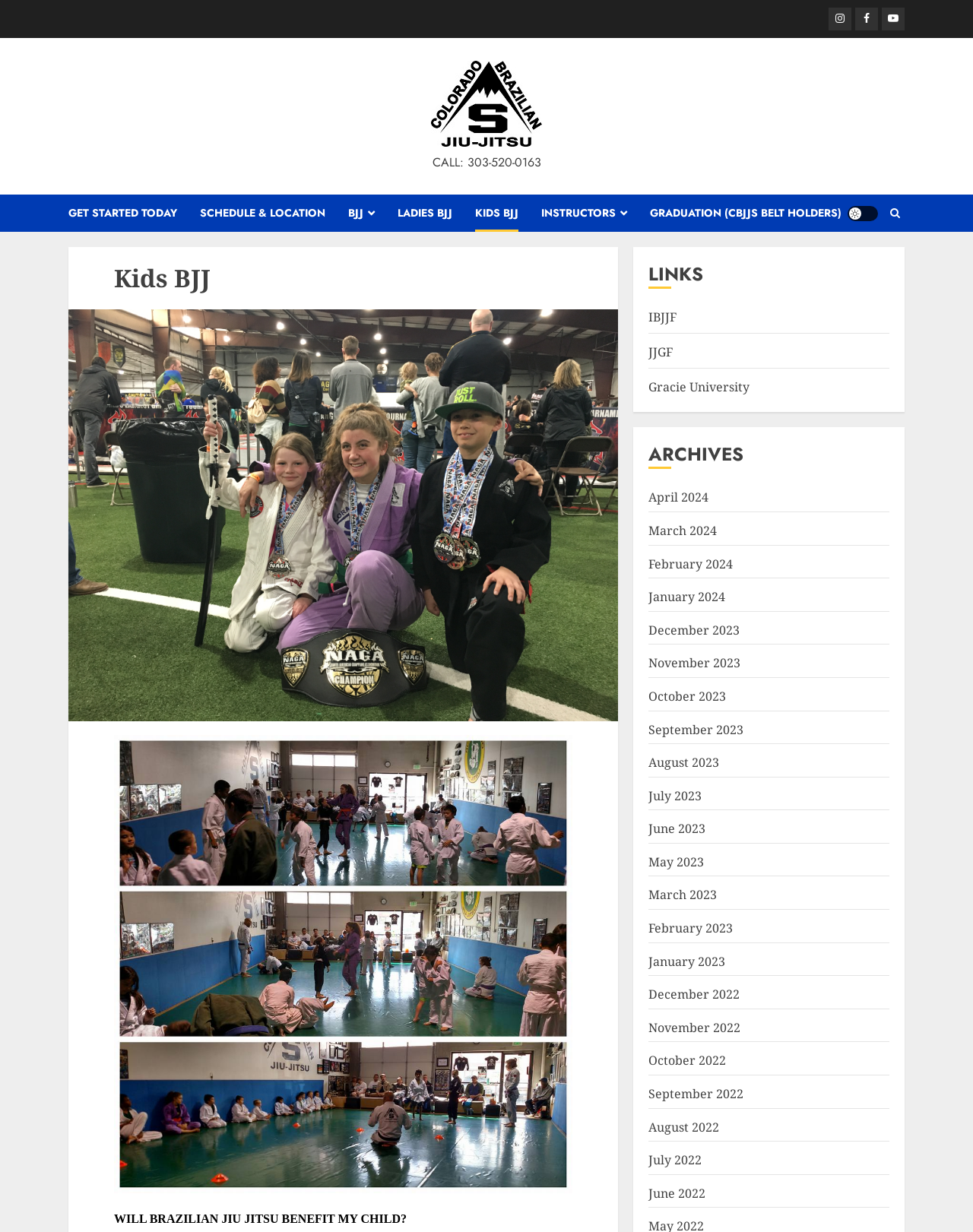Determine the bounding box coordinates for the clickable element to execute this instruction: "Get started with Kids BJJ today". Provide the coordinates as four float numbers between 0 and 1, i.e., [left, top, right, bottom].

[0.07, 0.158, 0.205, 0.188]